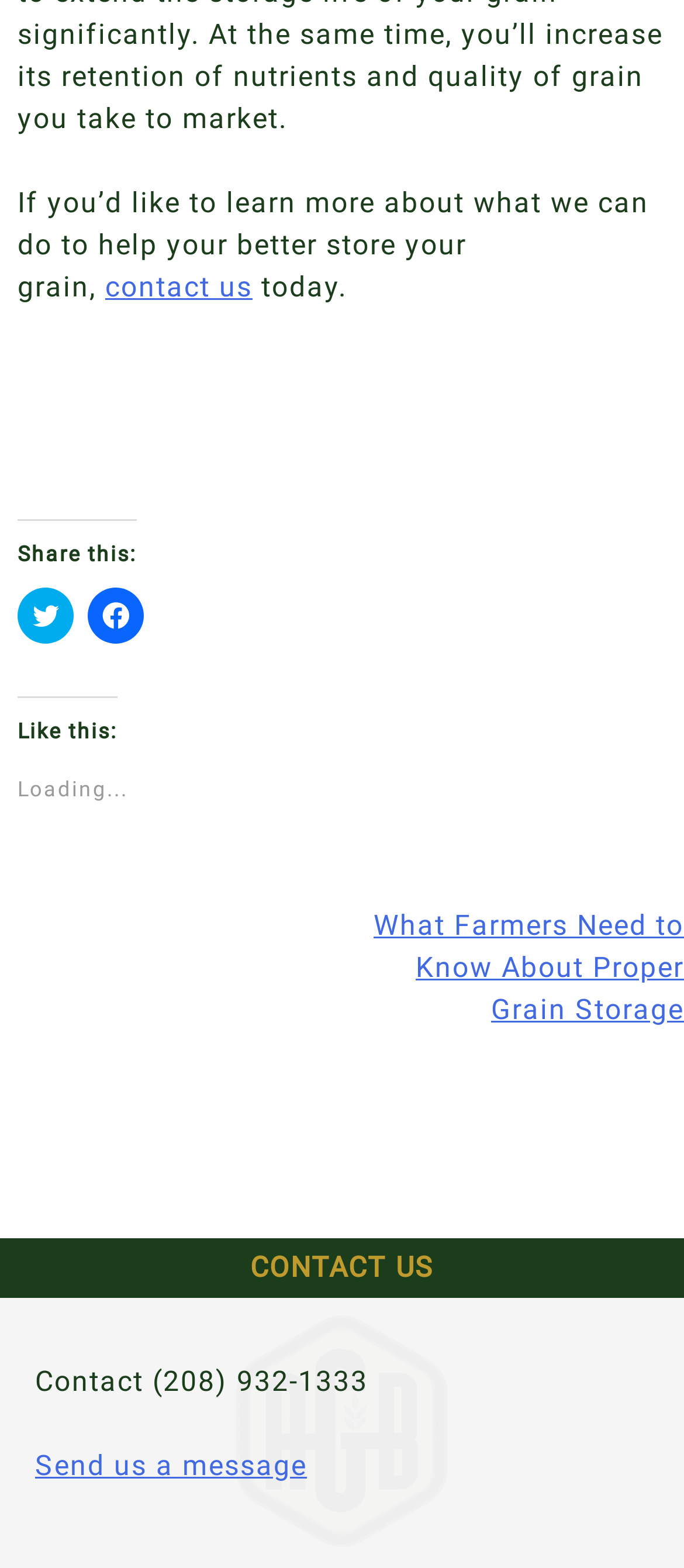What is the phone number to contact?
Respond to the question with a well-detailed and thorough answer.

I found the phone number by looking at the 'CONTACT US' section at the bottom of the page, where it says 'Contact (208) 932-1333'.